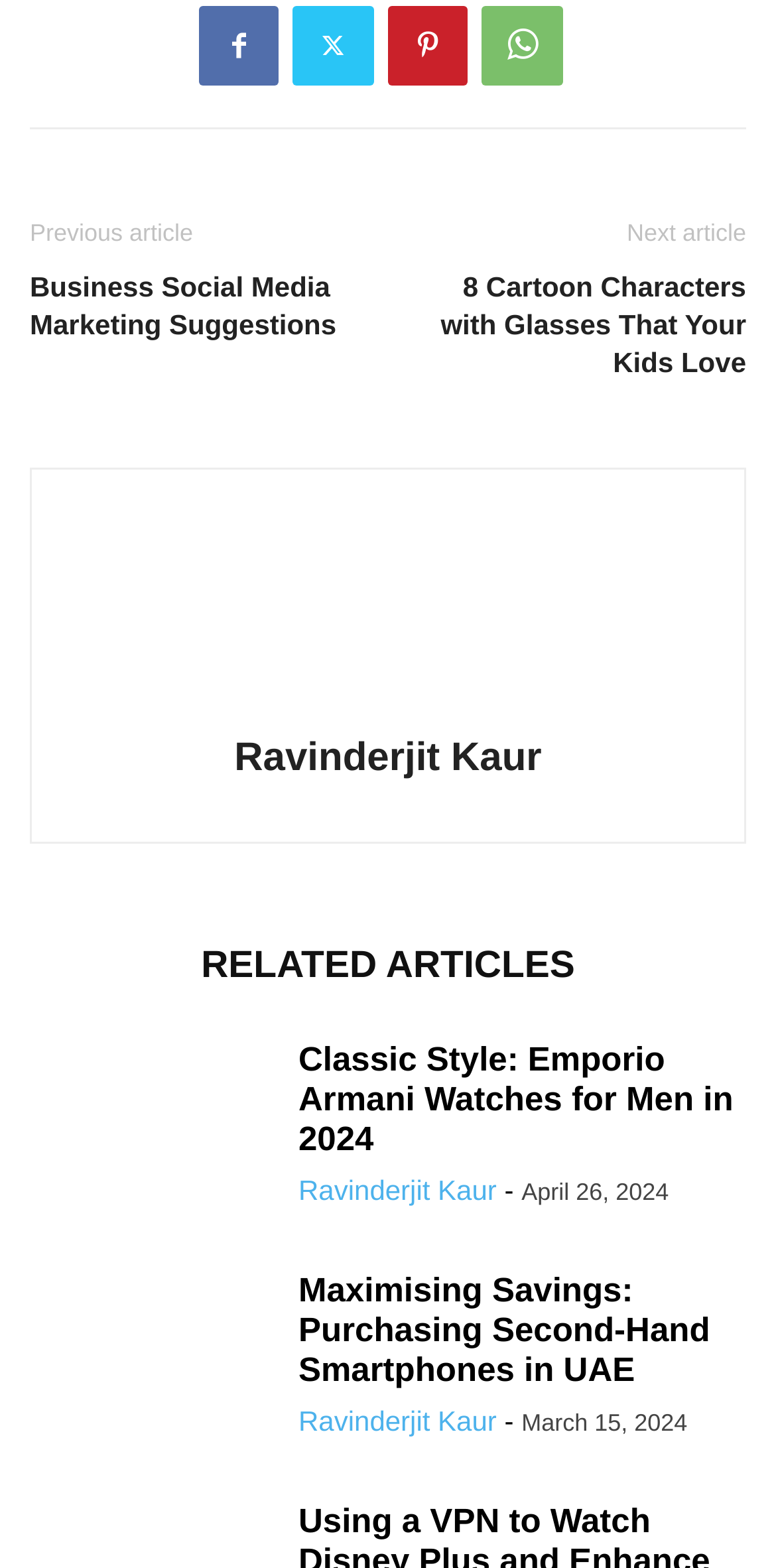Identify the bounding box coordinates of the clickable region necessary to fulfill the following instruction: "Explore Maximising Savings: Purchasing Second-Hand Smartphones in UAE". The bounding box coordinates should be four float numbers between 0 and 1, i.e., [left, top, right, bottom].

[0.038, 0.811, 0.346, 0.925]